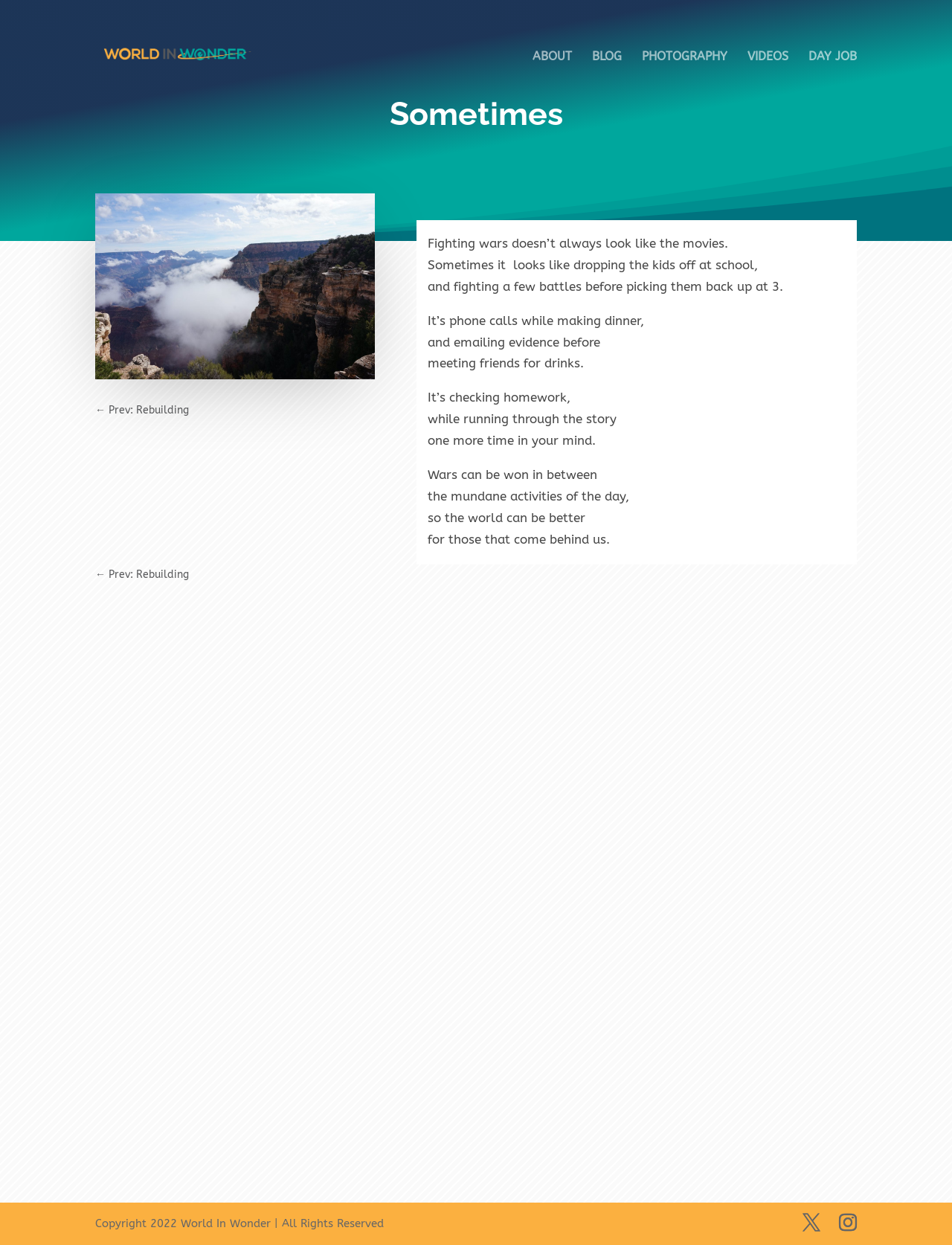Please find the bounding box coordinates of the element that needs to be clicked to perform the following instruction: "go to ABOUT page". The bounding box coordinates should be four float numbers between 0 and 1, represented as [left, top, right, bottom].

[0.559, 0.041, 0.601, 0.05]